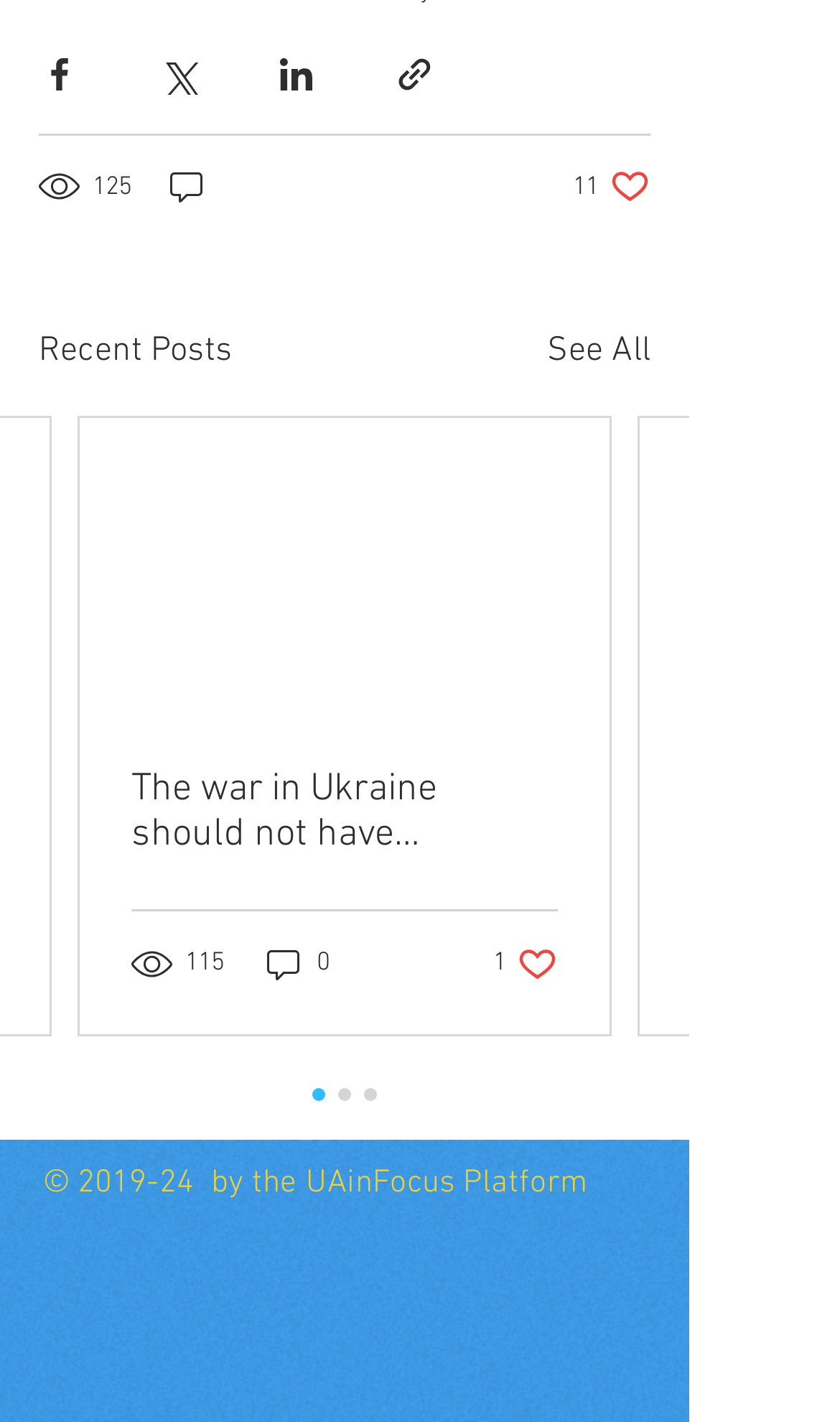How many likes does the first article have?
Kindly offer a comprehensive and detailed response to the question.

I examined the article section and found the button '1 like. Post not marked as liked' below the first article title. This indicates that the first article has 1 like.